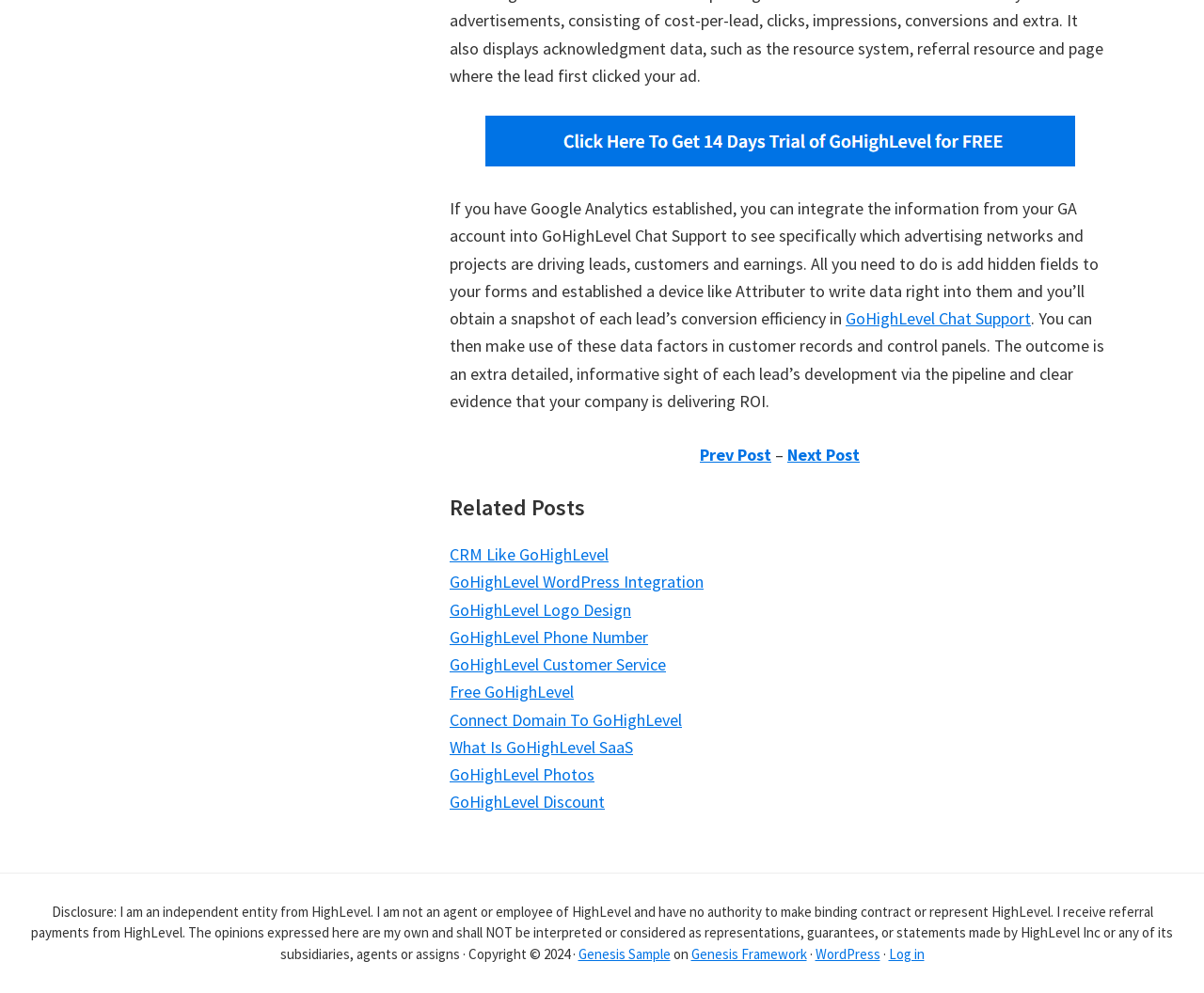Examine the screenshot and answer the question in as much detail as possible: What is the copyright year mentioned at the bottom of the webpage?

The copyright statement at the bottom of the webpage clearly states 'Copyright © 2024', indicating that the copyright year is 2024.